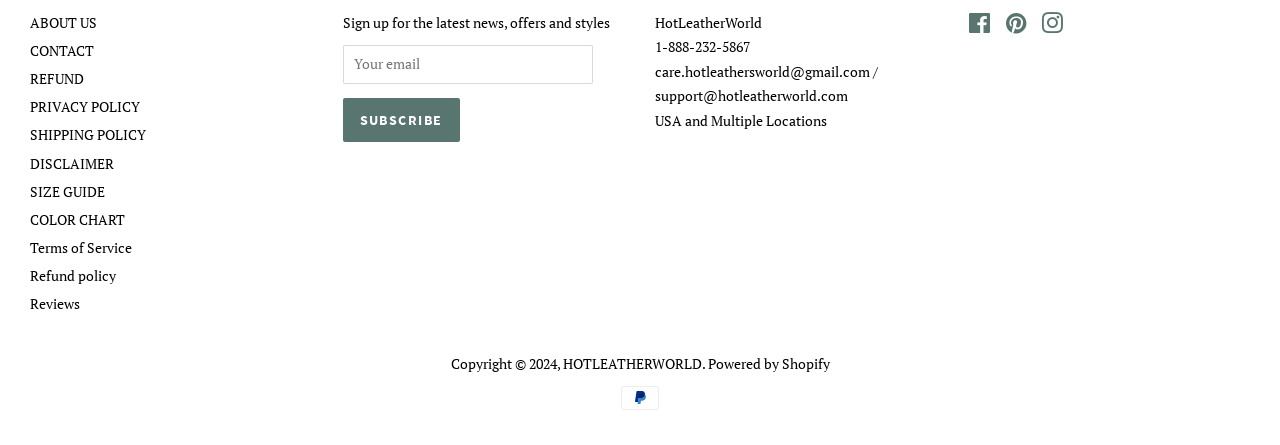What is the company name?
Provide an in-depth and detailed answer to the question.

The company name can be found in the top-right corner of the webpage, where it is written as 'HotLeatherWorld' in a static text element.